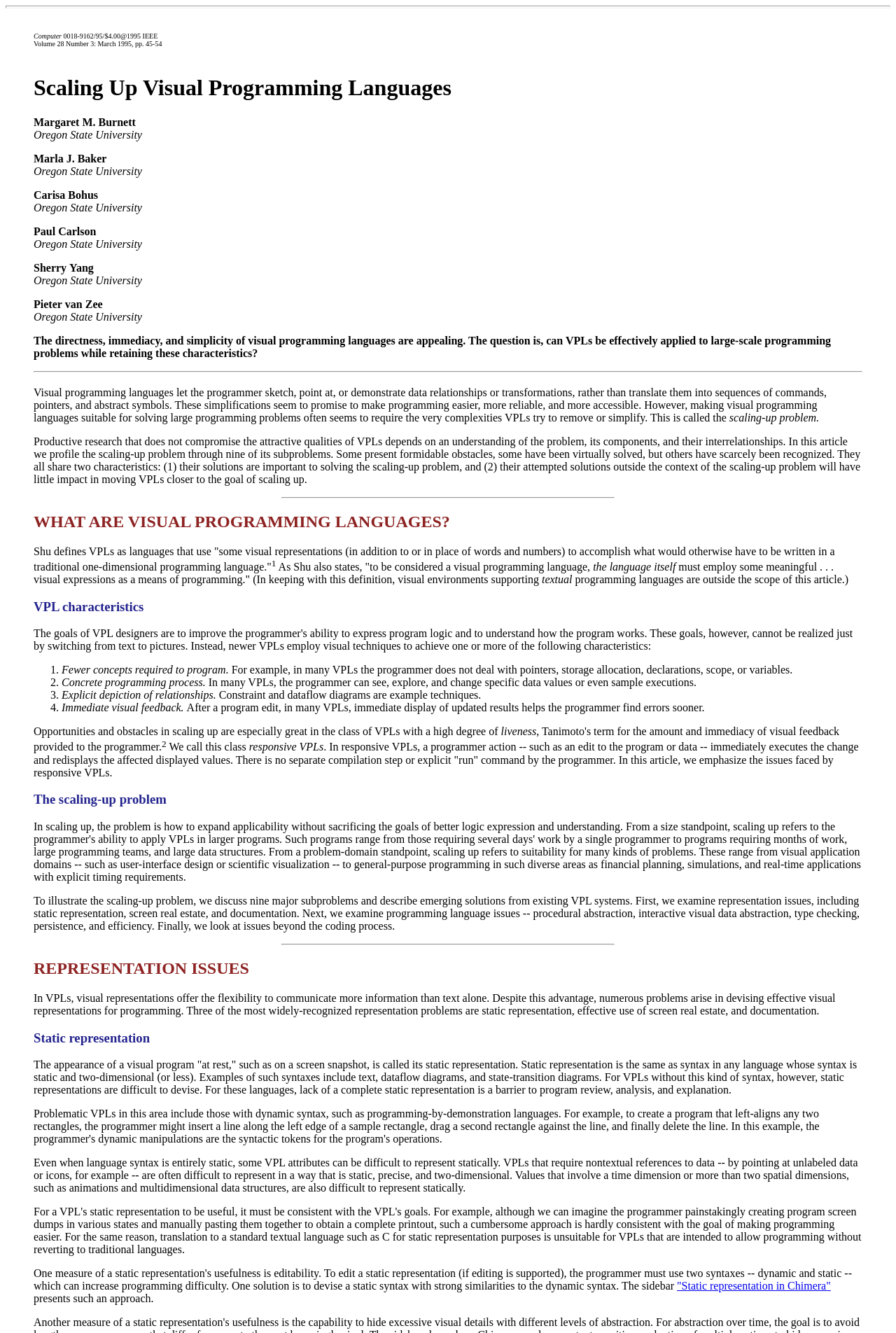Find the primary header on the webpage and provide its text.

Scaling Up Visual Programming Languages